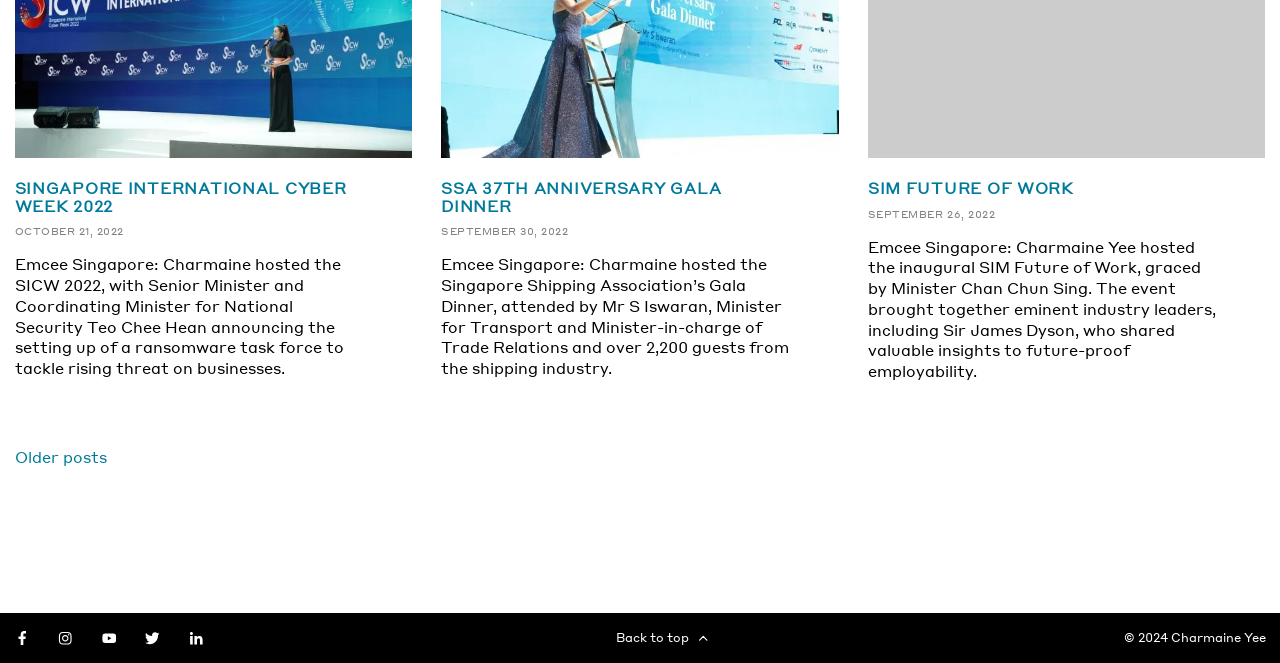What is the date of the SSA 37TH ANNIVERSARY GALA DINNER?
Look at the image and answer the question with a single word or phrase.

SEPTEMBER 30, 2022